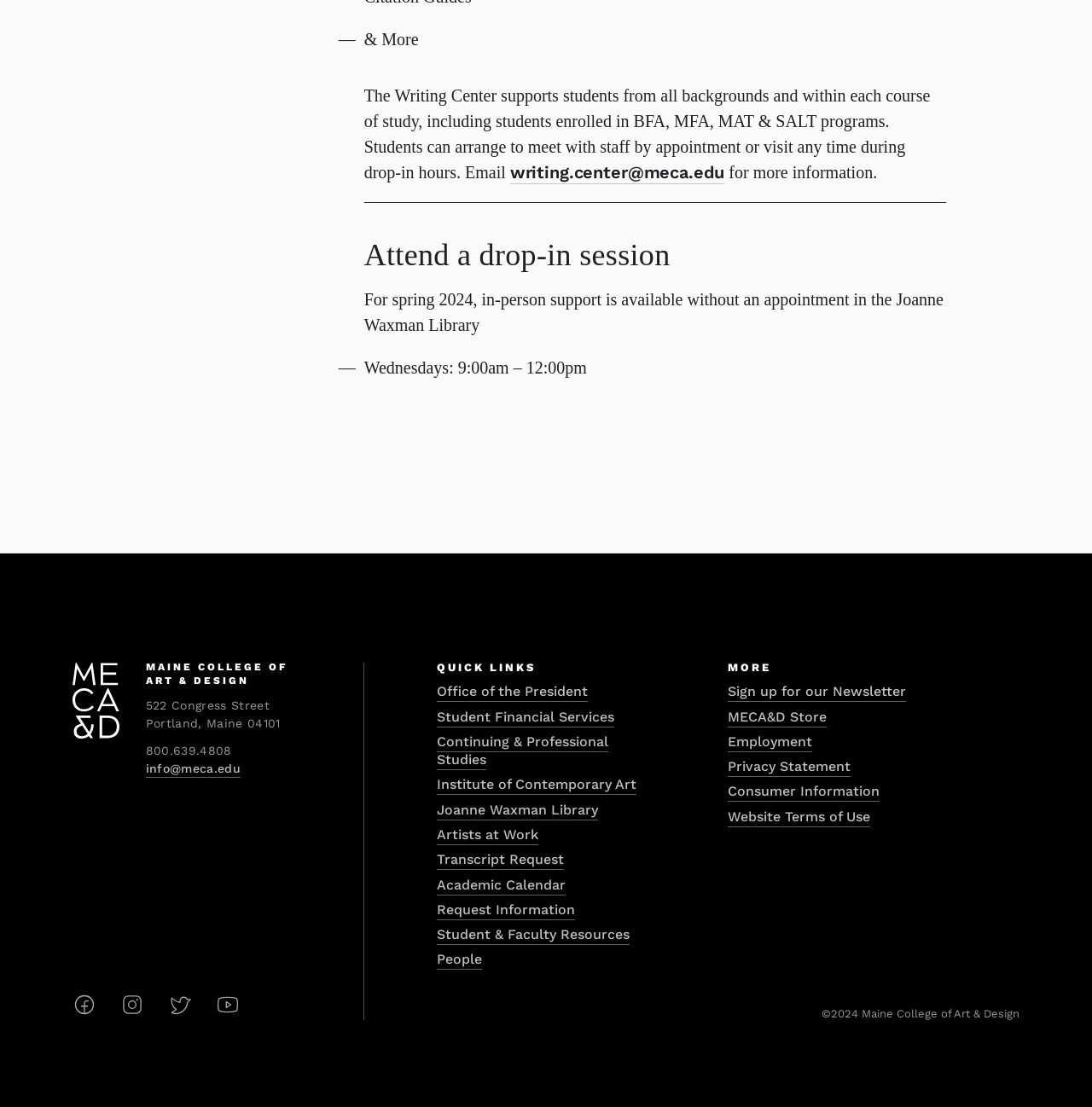What is the copyright year of Maine College of Art & Design?
Using the image as a reference, give a one-word or short phrase answer.

2024